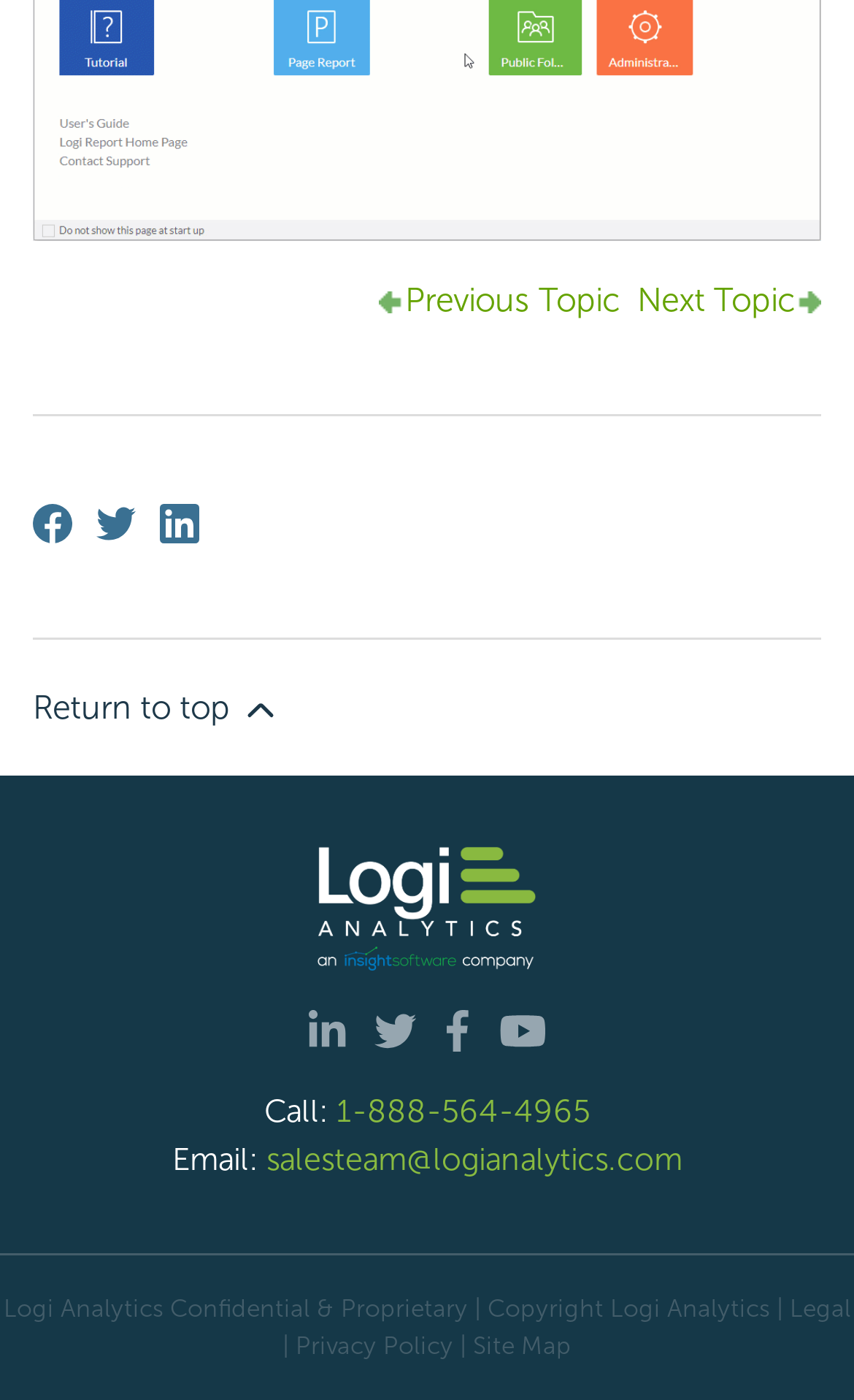Can you find the bounding box coordinates for the element that needs to be clicked to execute this instruction: "Call 1-888-564-4965"? The coordinates should be given as four float numbers between 0 and 1, i.e., [left, top, right, bottom].

[0.394, 0.779, 0.691, 0.807]